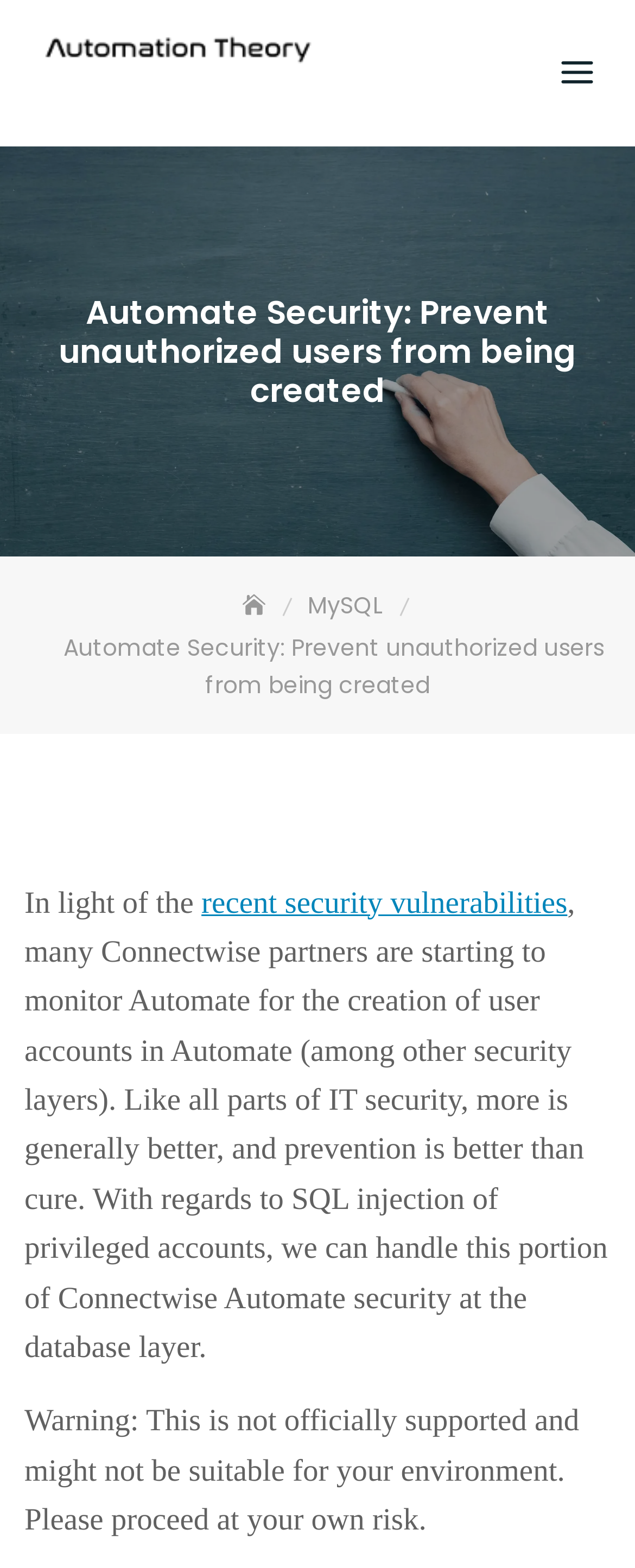Please respond to the question with a concise word or phrase:
What is the focus of the webpage?

Connectwise Automate Security